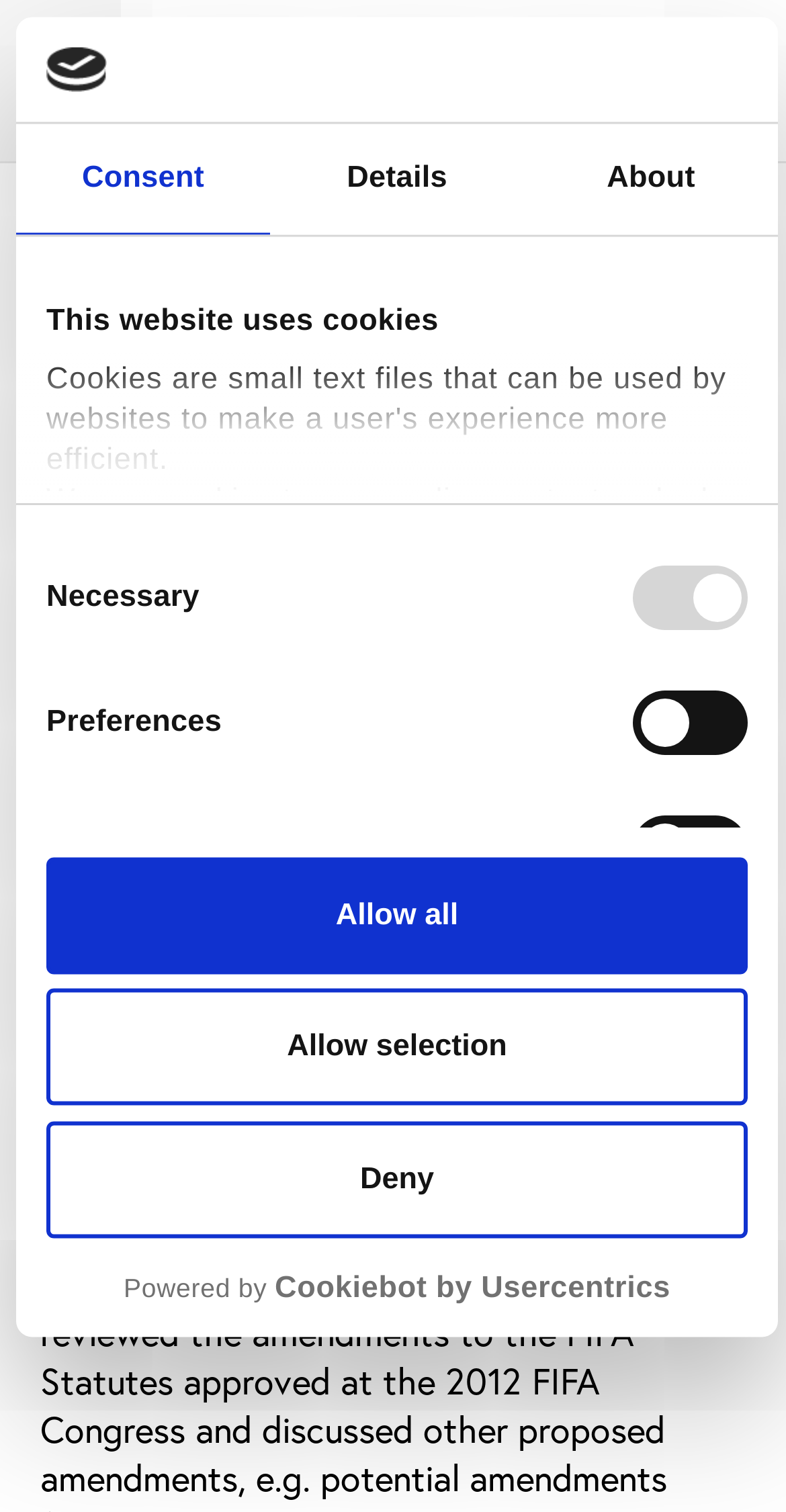Extract the top-level heading from the webpage and provide its text.

UEFA member associations agree on declaration regarding FIFA statutes